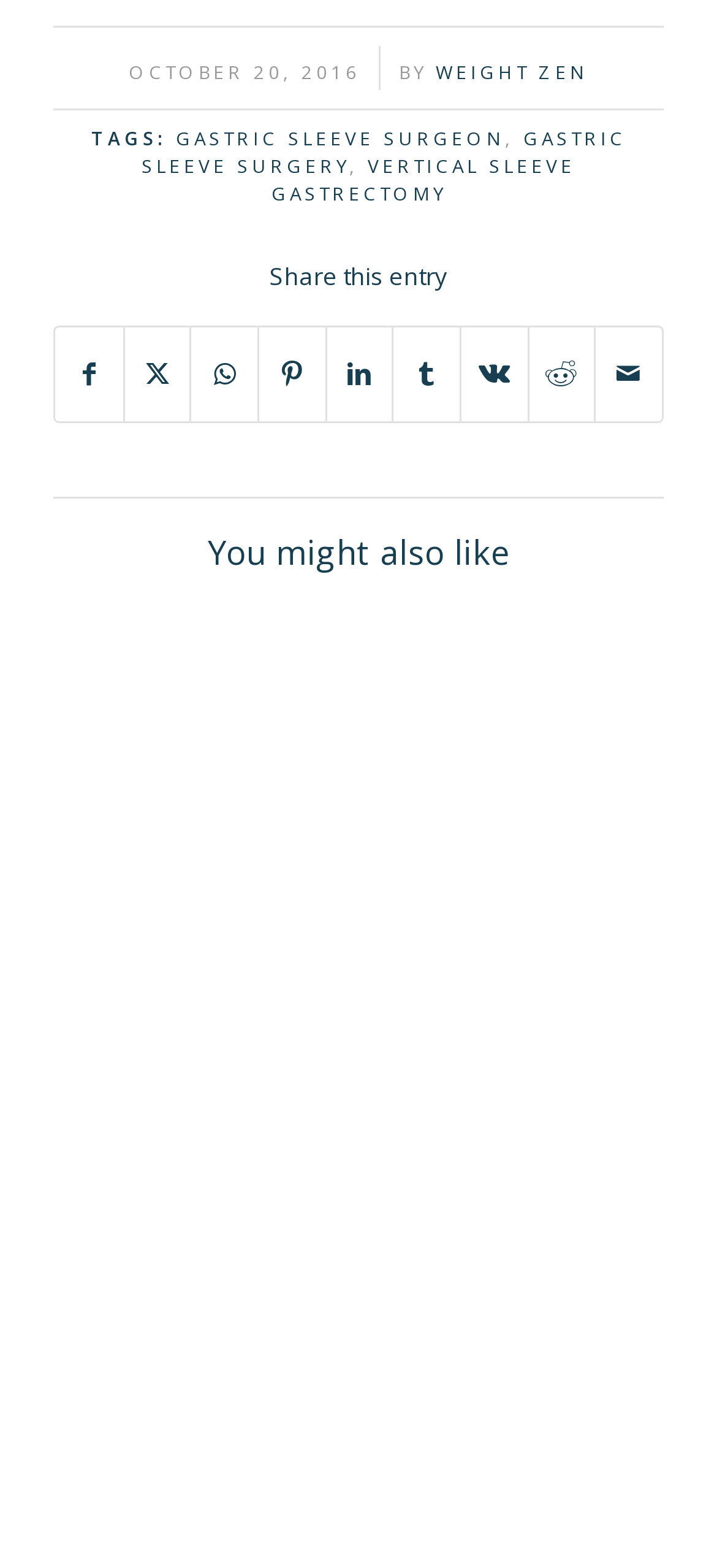Provide your answer to the question using just one word or phrase: What are the tags related to the article?

GASTRIC SLEEVE SURGEON, GASTRIC SLEEVE SURGERY, VERTICAL SLEEVE GASTRECTOMY